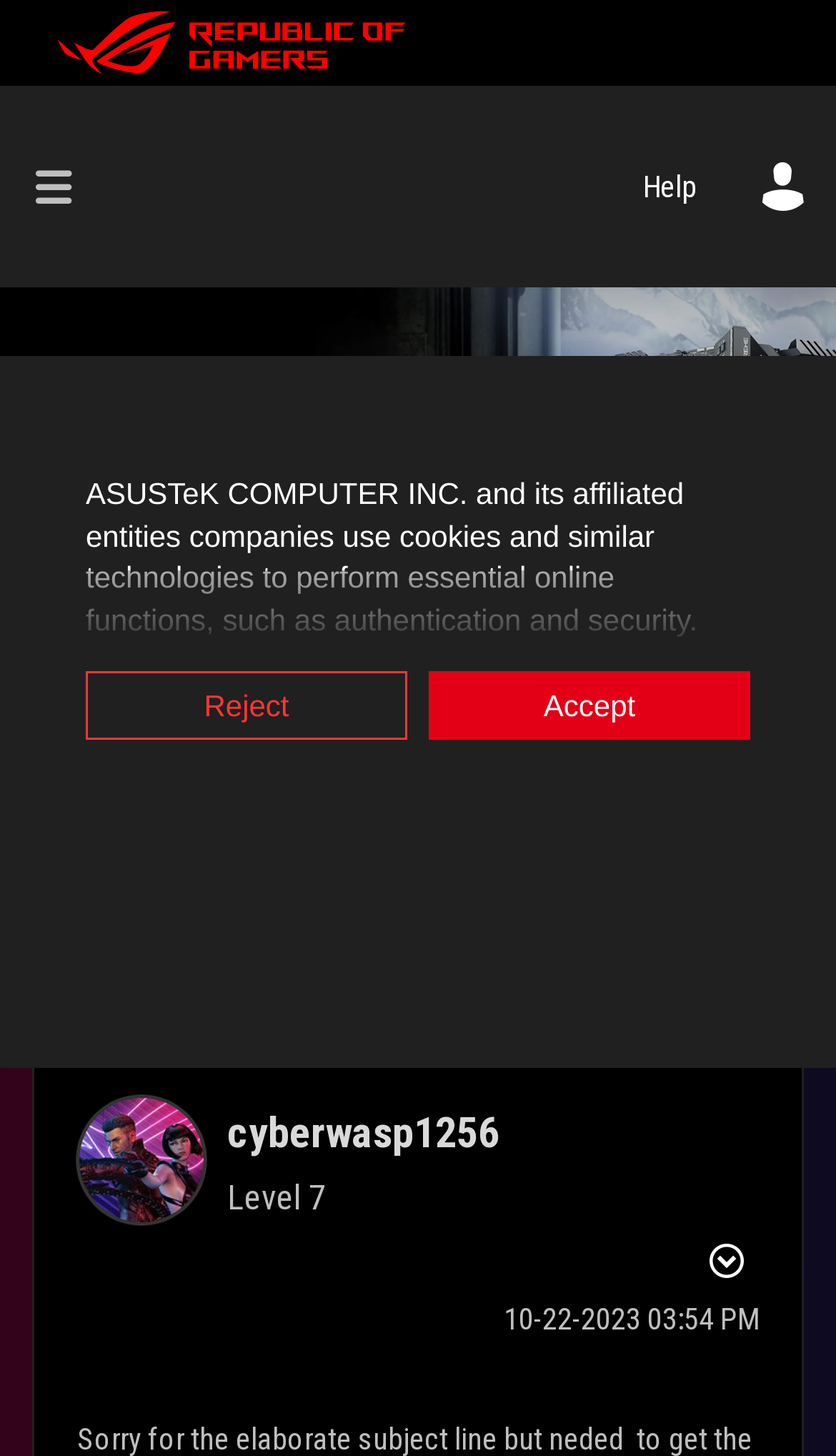Please find the bounding box for the UI component described as follows: "Browse".

[0.038, 0.091, 0.131, 0.165]